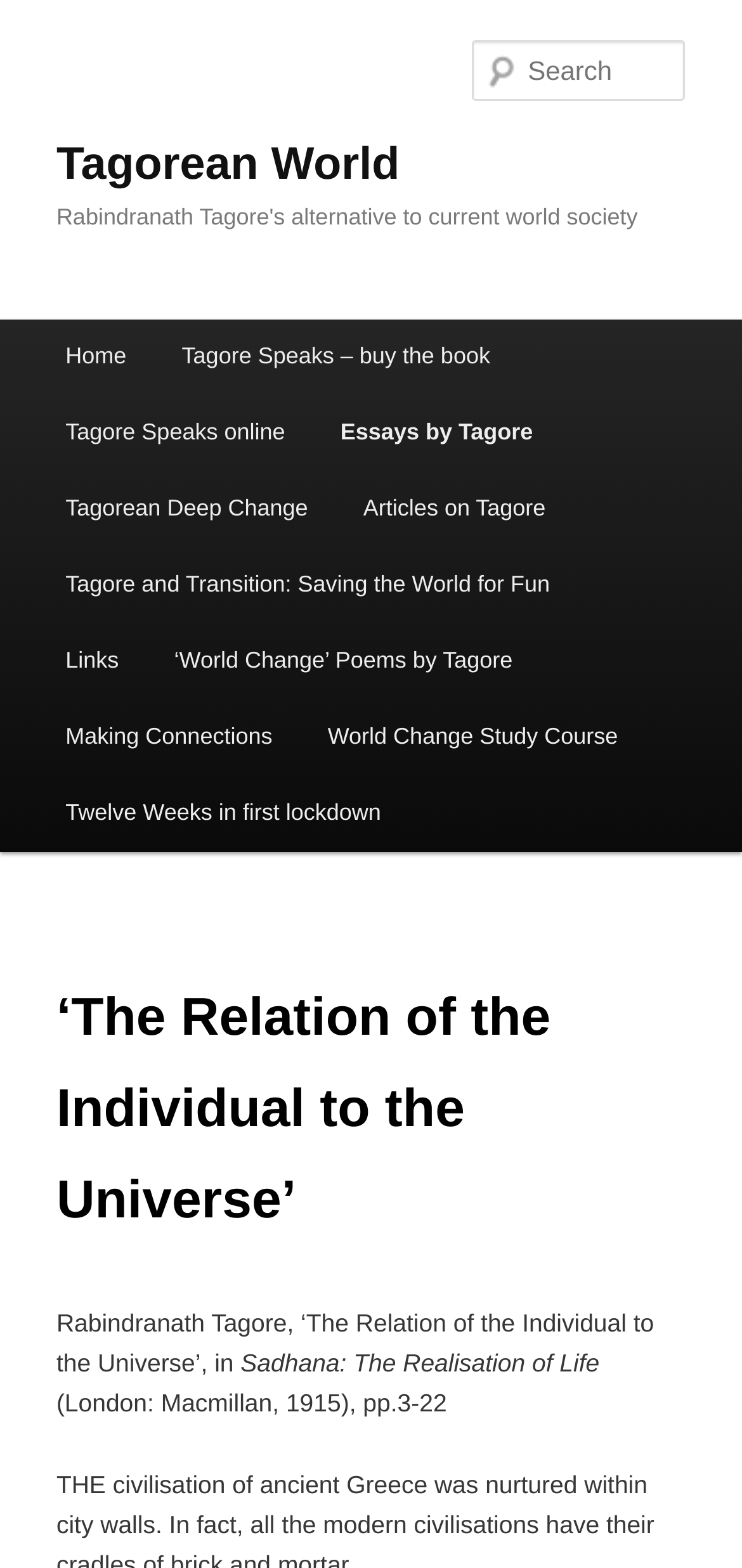What is the name of the book that can be bought?
Using the information from the image, answer the question thoroughly.

The link to buy the book is located in the main menu and reads 'Tagore Speaks – buy the book'. This suggests that the name of the book is 'Tagore Speaks'.